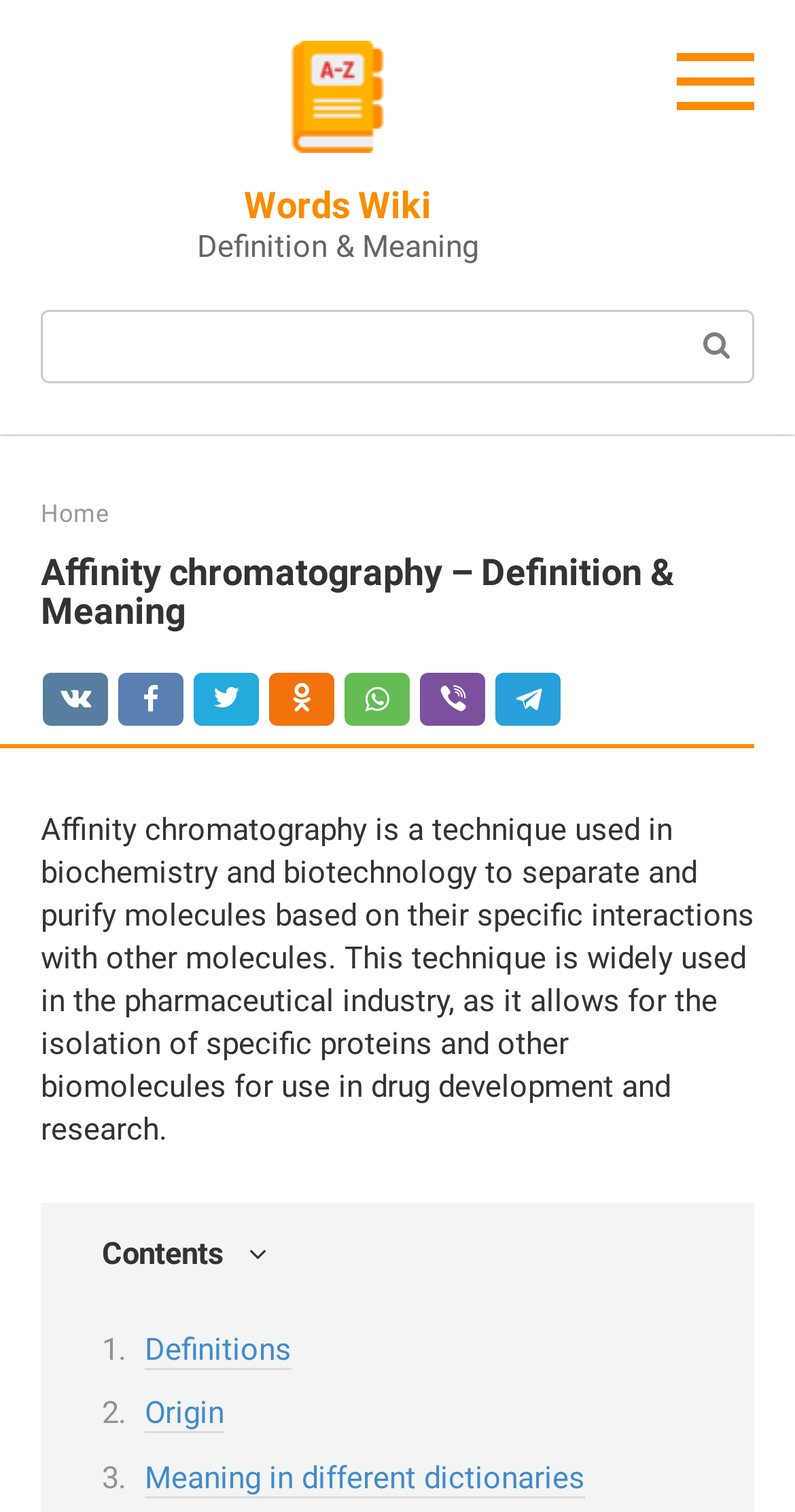Given the description "Meaning in different dictionaries", provide the bounding box coordinates of the corresponding UI element.

[0.182, 0.965, 0.736, 0.991]